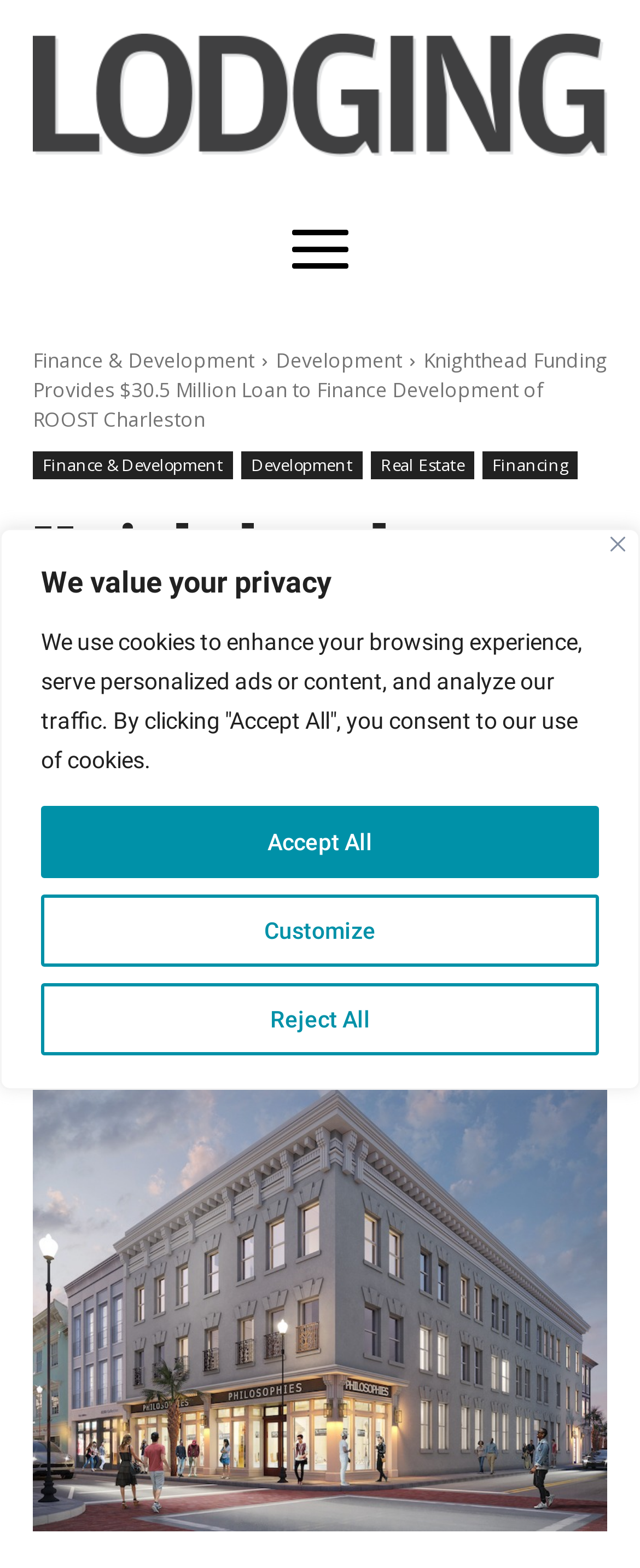Could you provide the bounding box coordinates for the portion of the screen to click to complete this instruction: "Visit LODGING Magazine"?

[0.051, 0.0, 0.949, 0.122]